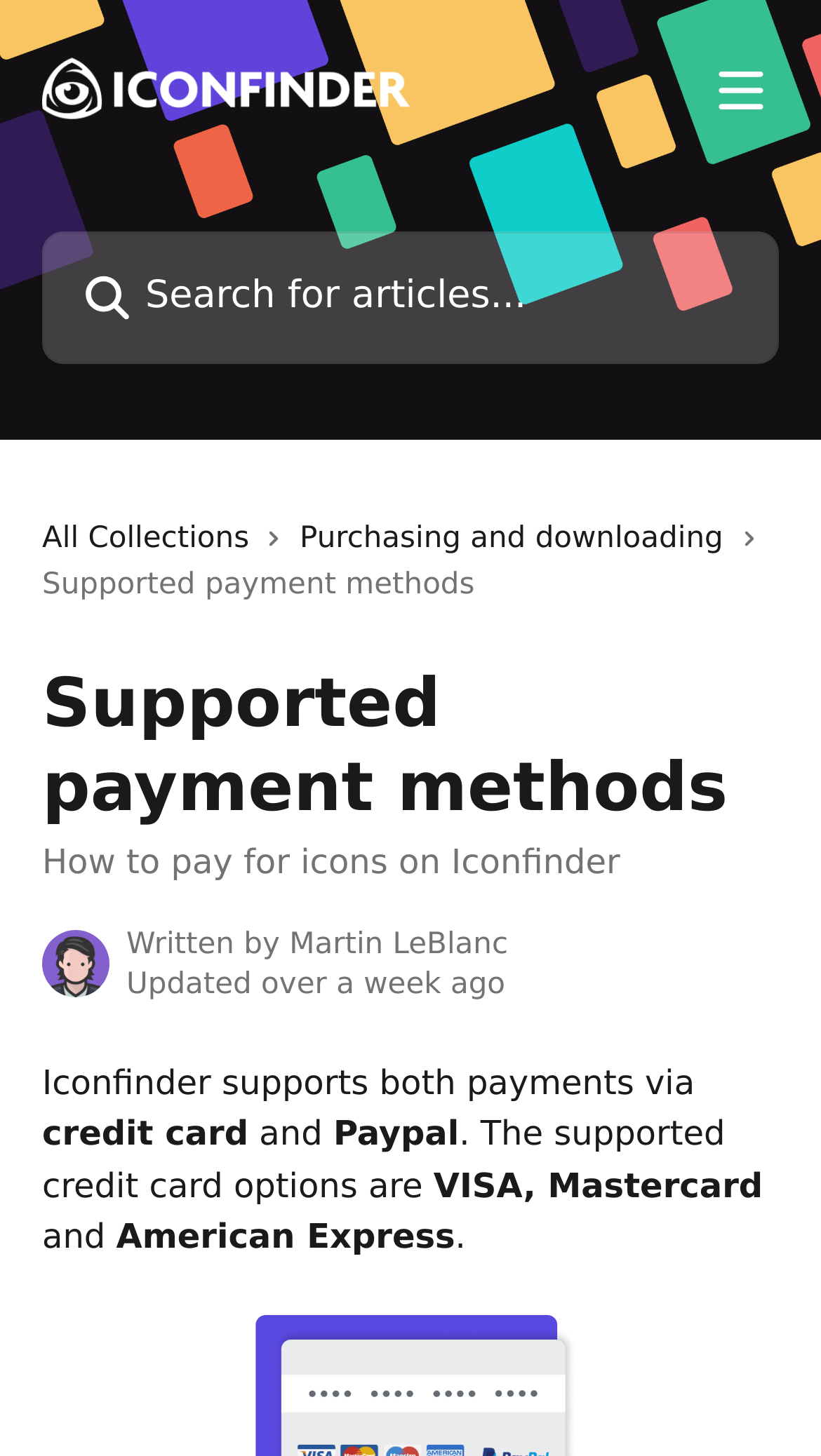What is the text of the first link in the header?
Based on the image, answer the question with a single word or brief phrase.

Iconfinder Knowledgebase